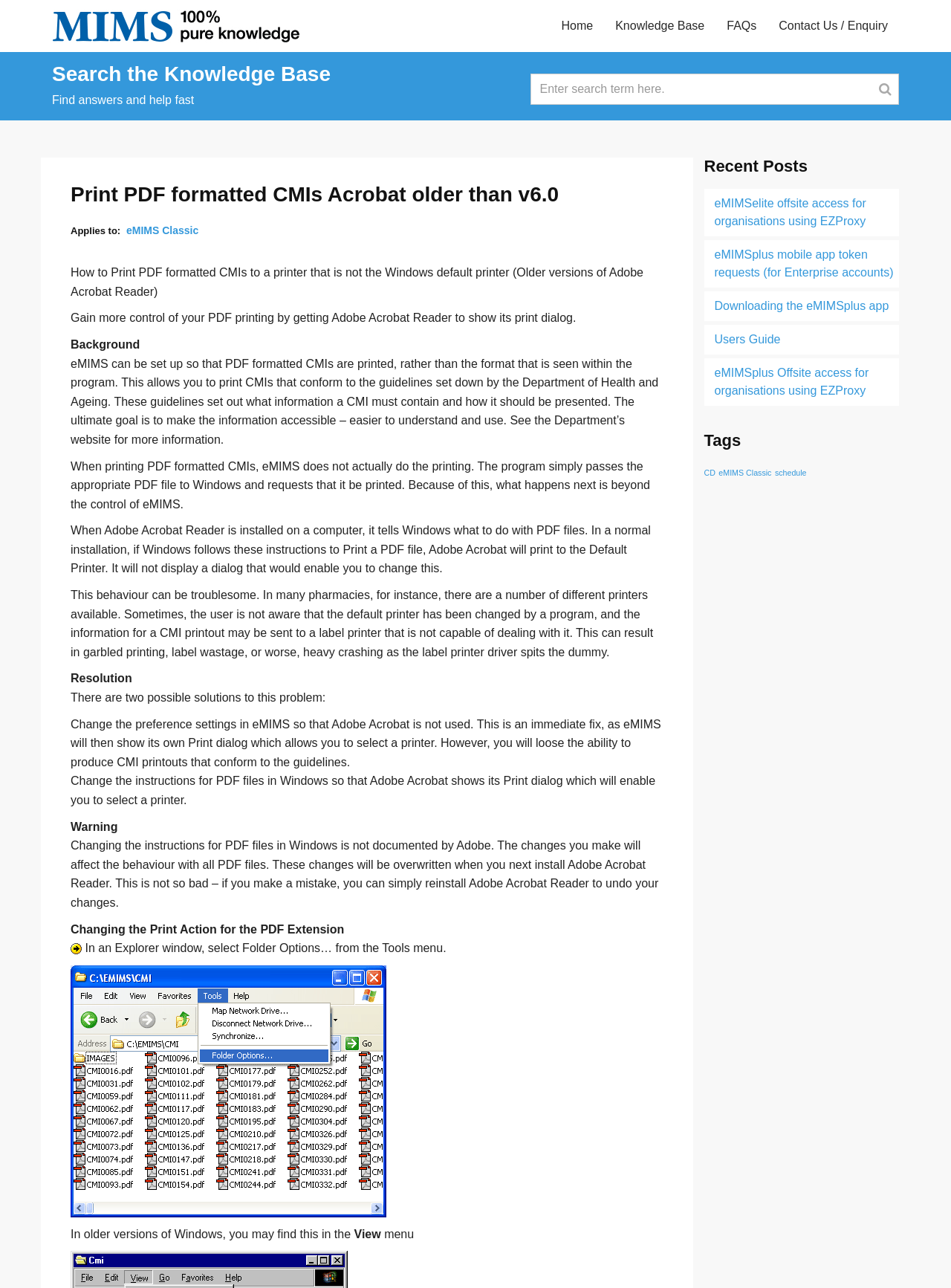Determine the bounding box coordinates of the clickable region to follow the instruction: "Go to Home".

[0.578, 0.0, 0.635, 0.04]